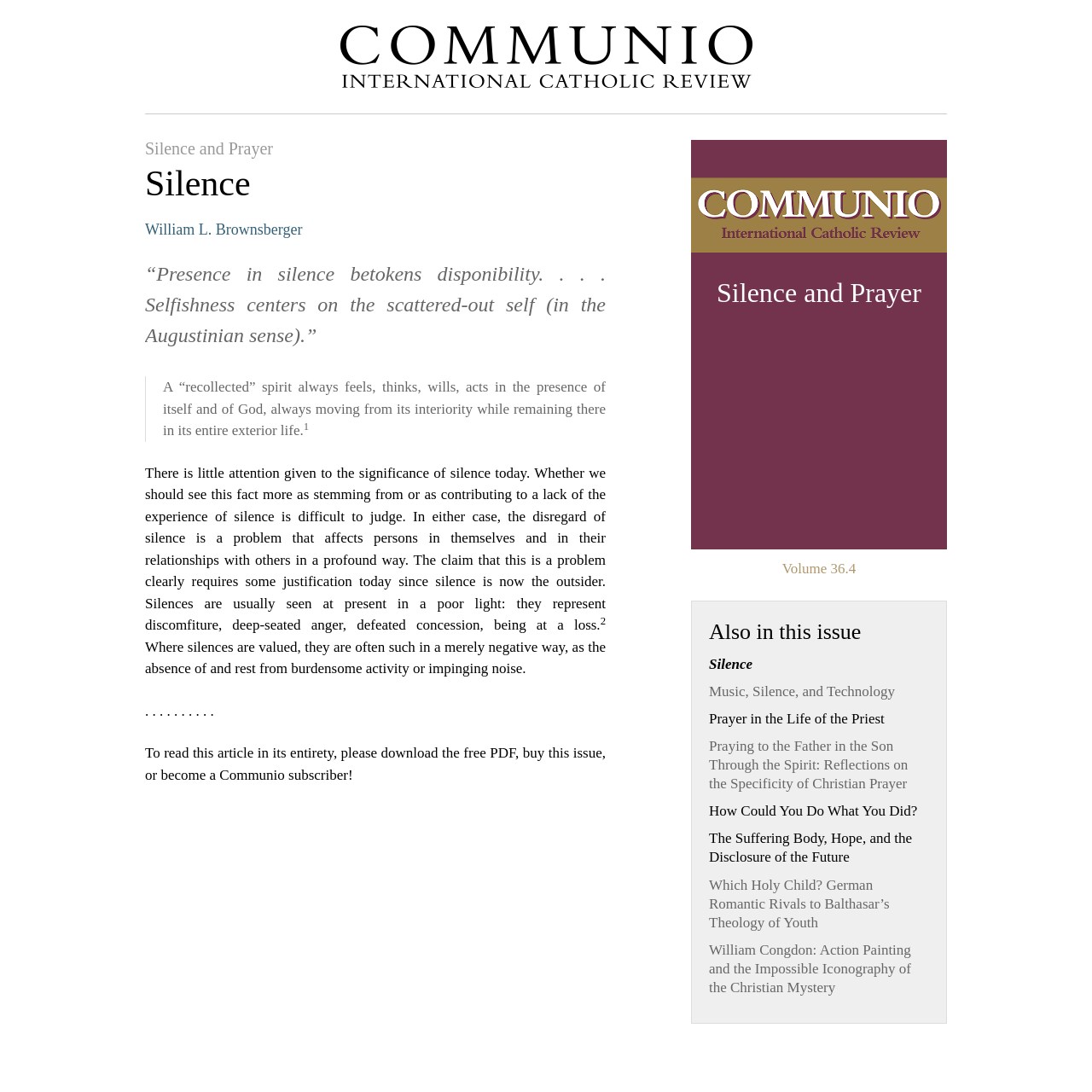Please identify the coordinates of the bounding box for the clickable region that will accomplish this instruction: "Check the article 'Prayer in the Life of the Priest'".

[0.649, 0.65, 0.851, 0.667]